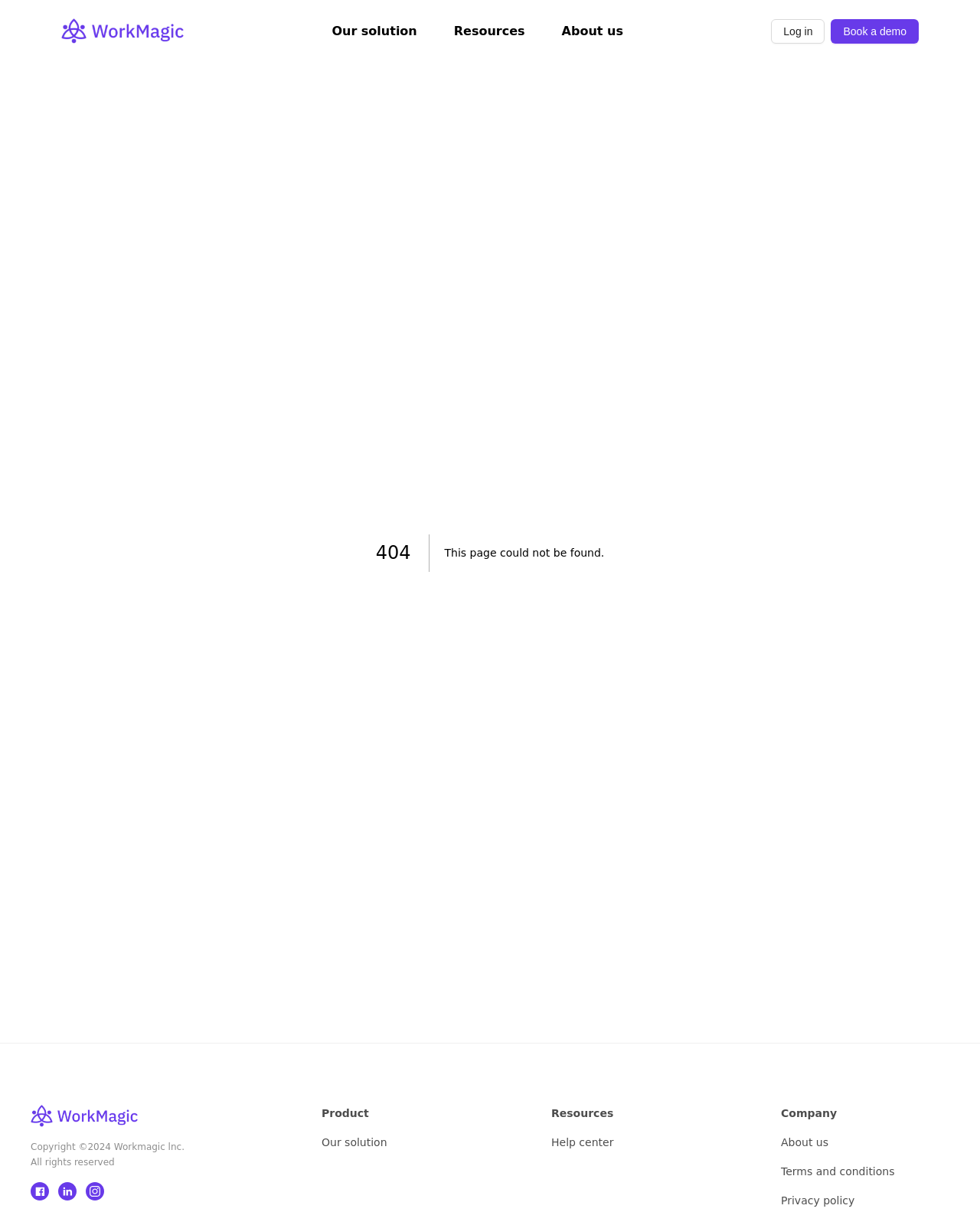Find the bounding box coordinates of the clickable element required to execute the following instruction: "read about Mothers and Daughters". Provide the coordinates as four float numbers between 0 and 1, i.e., [left, top, right, bottom].

None